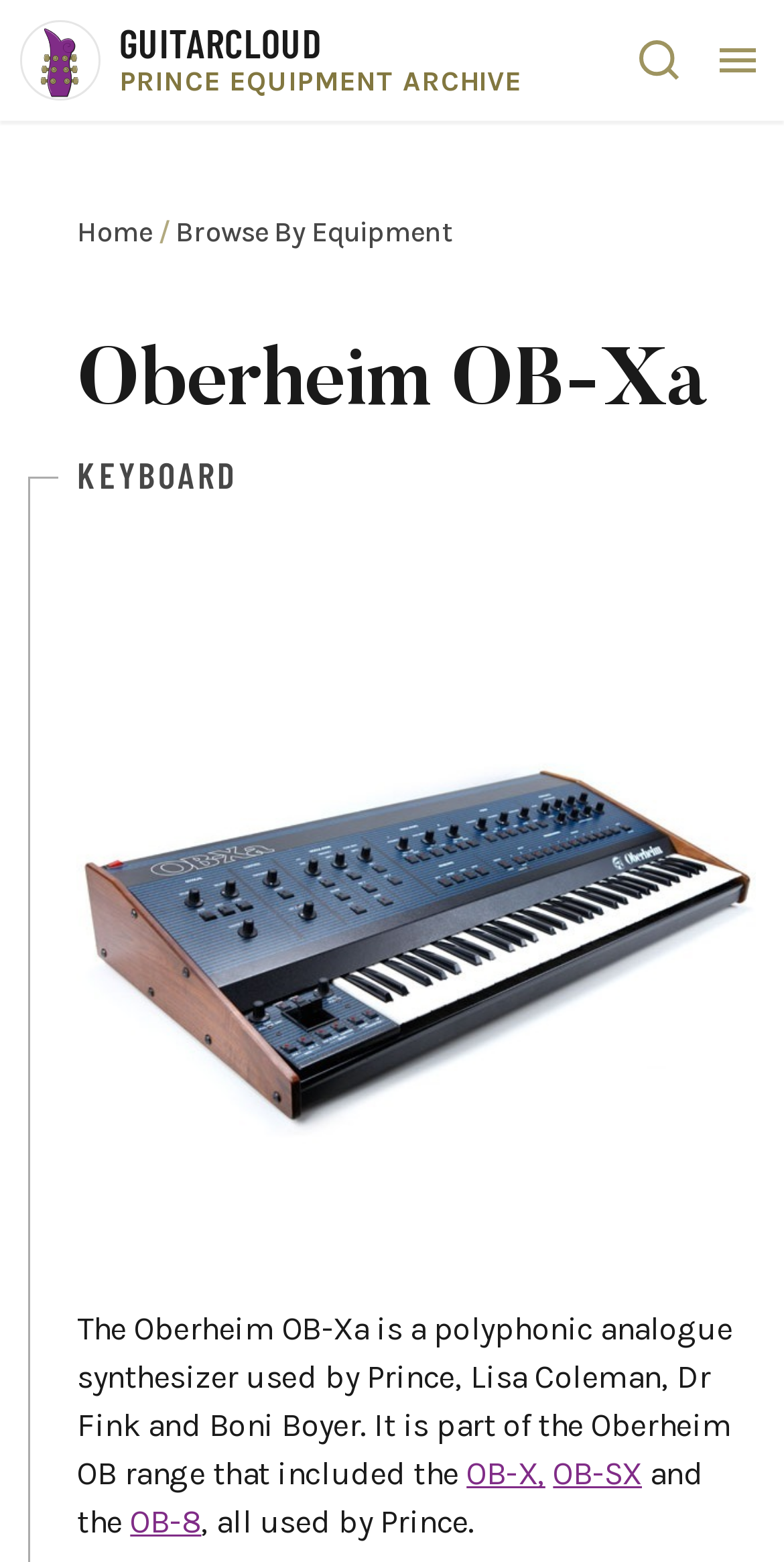What is the range of Oberheim synthesizers that the OB-Xa belongs to?
Based on the image, give a one-word or short phrase answer.

Oberheim OB range